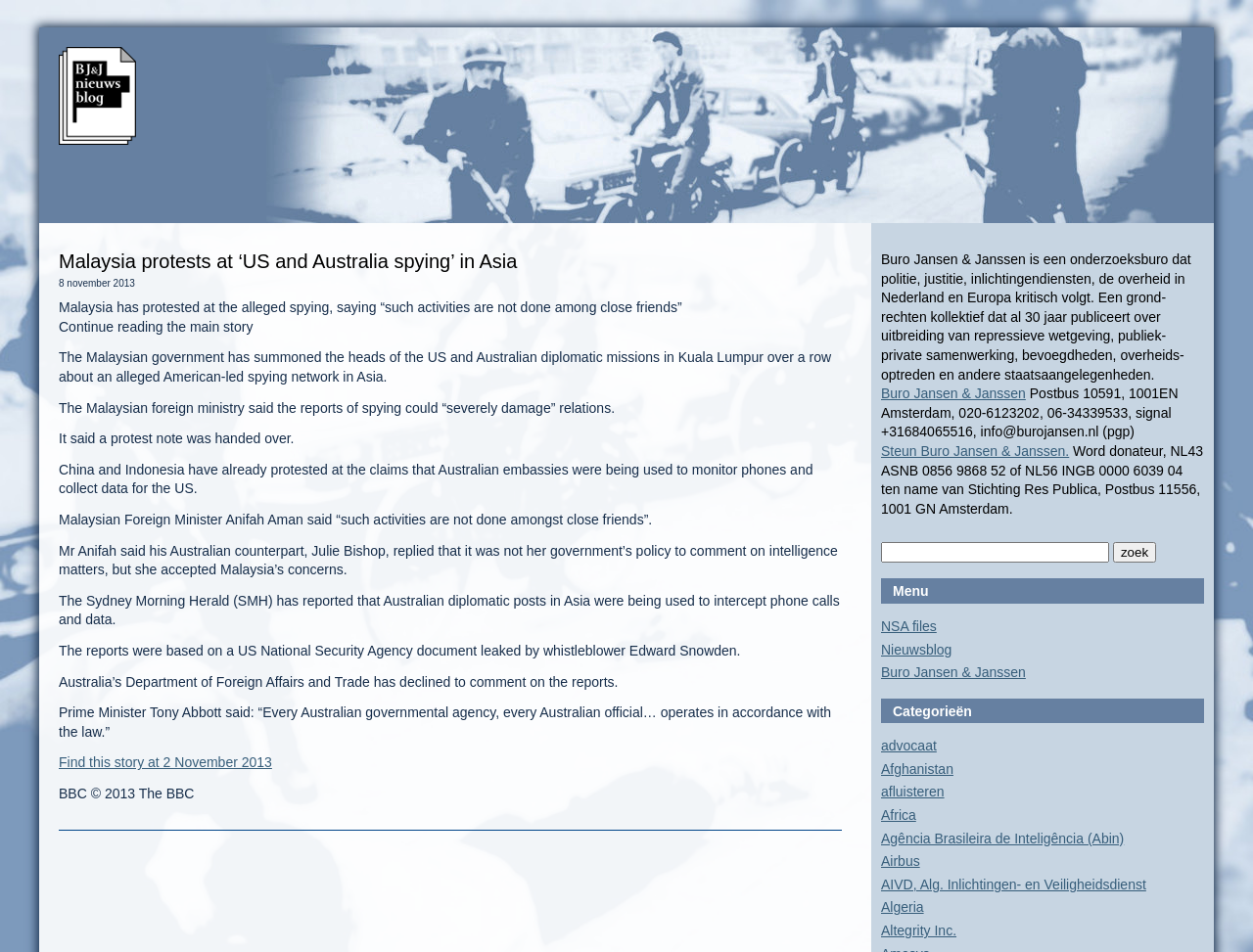Can you find the bounding box coordinates for the element that needs to be clicked to execute this instruction: "Visit the 'Home' page"? The coordinates should be given as four float numbers between 0 and 1, i.e., [left, top, right, bottom].

None